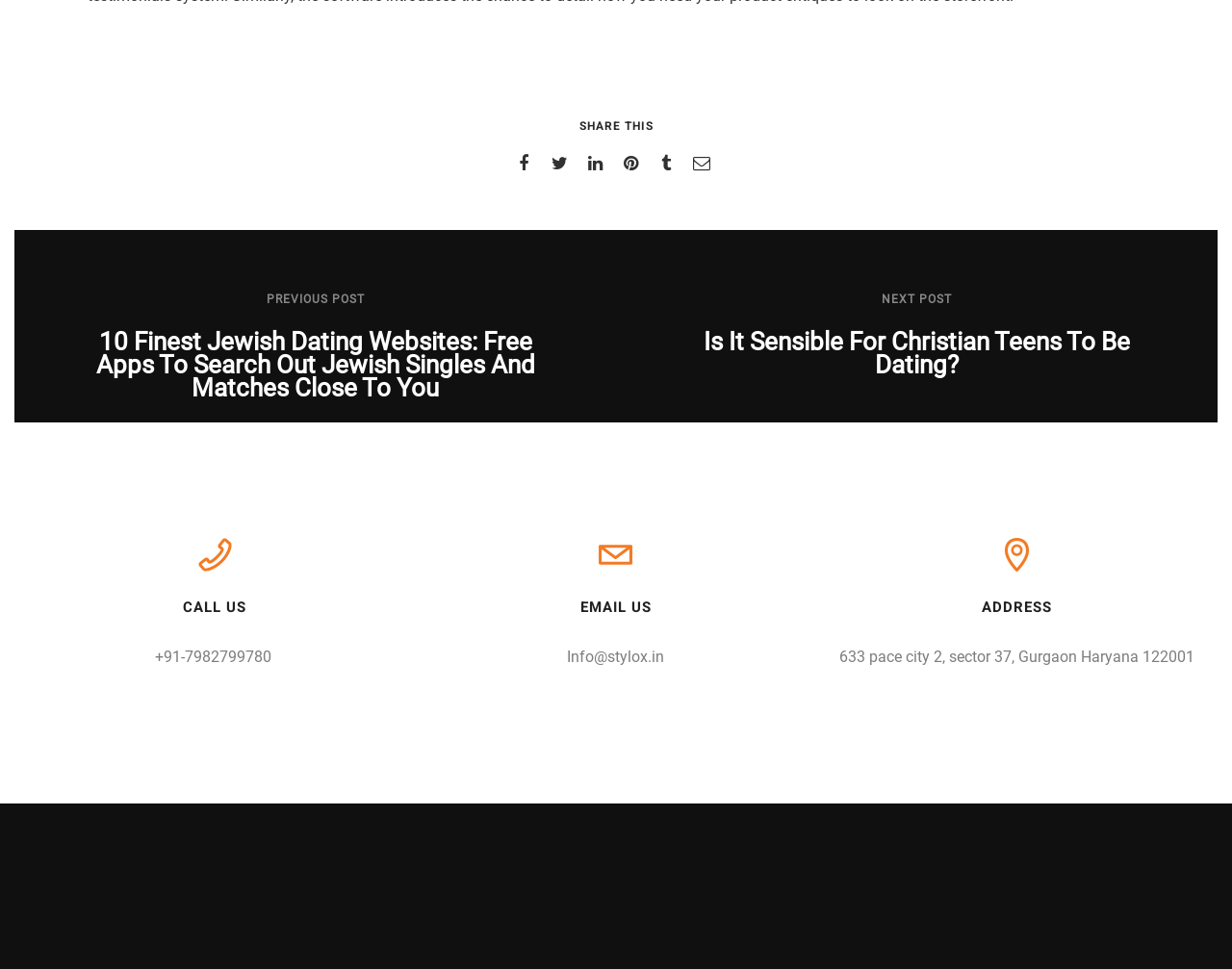What is the topic of the article?
Please provide a comprehensive and detailed answer to the question.

The topic of the article can be determined by reading the title '10 Finest Jewish Dating Websites: Free Apps To Search Out Jewish Singles And Matches Close To You' which is a StaticText element with ID 317.